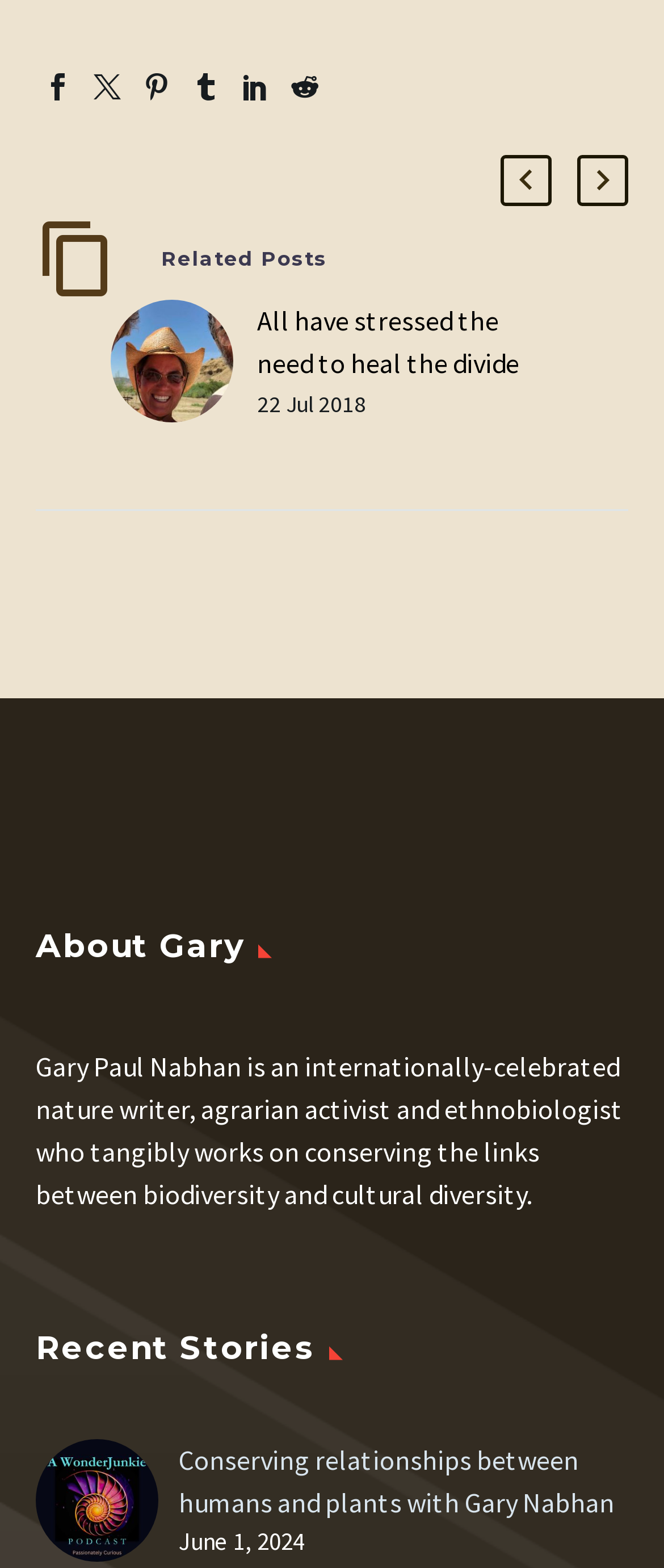Reply to the question with a brief word or phrase: How many links are there in the top navigation bar?

6